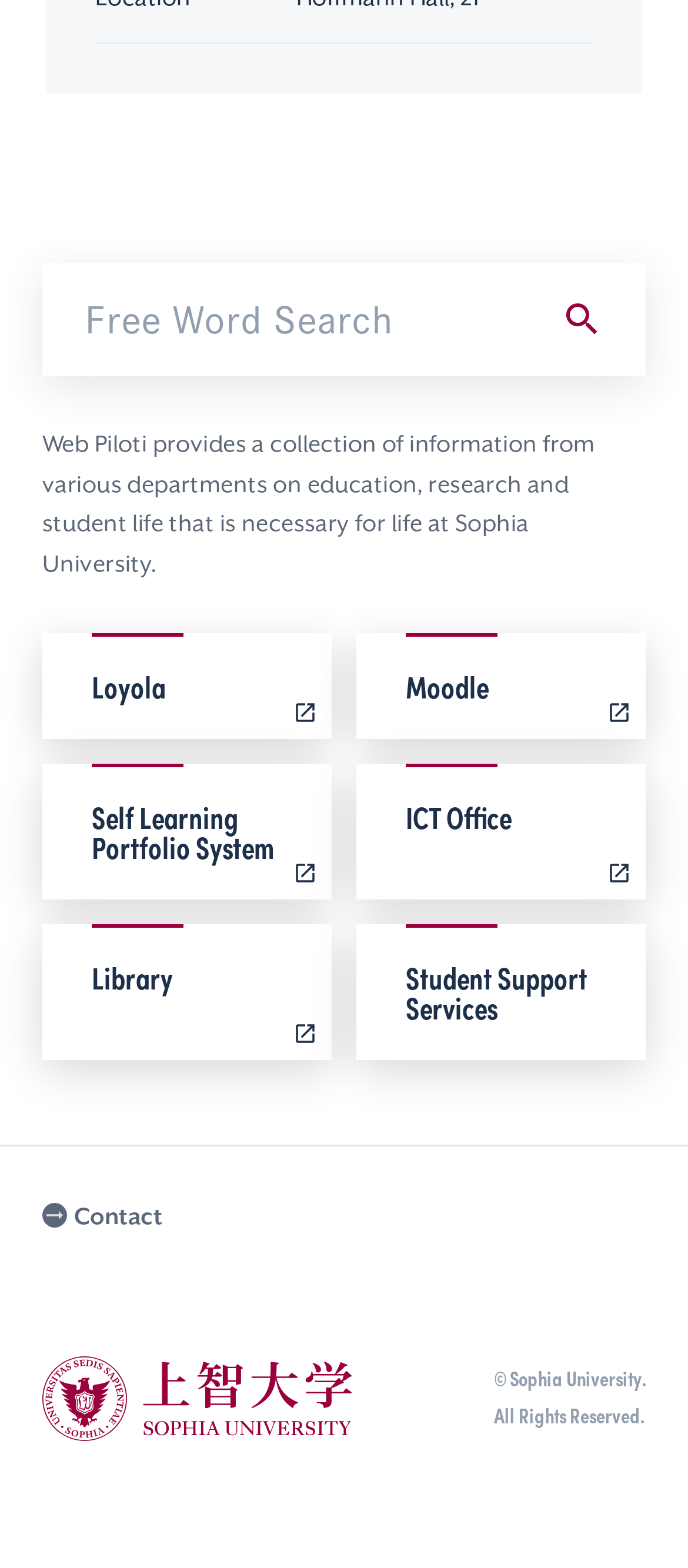What is the copyright information?
Please answer the question with as much detail and depth as you can.

I found the copyright information by looking at the StaticText elements at the bottom of the page, which say '© Sophia University.' and 'All Rights Reserved.'.